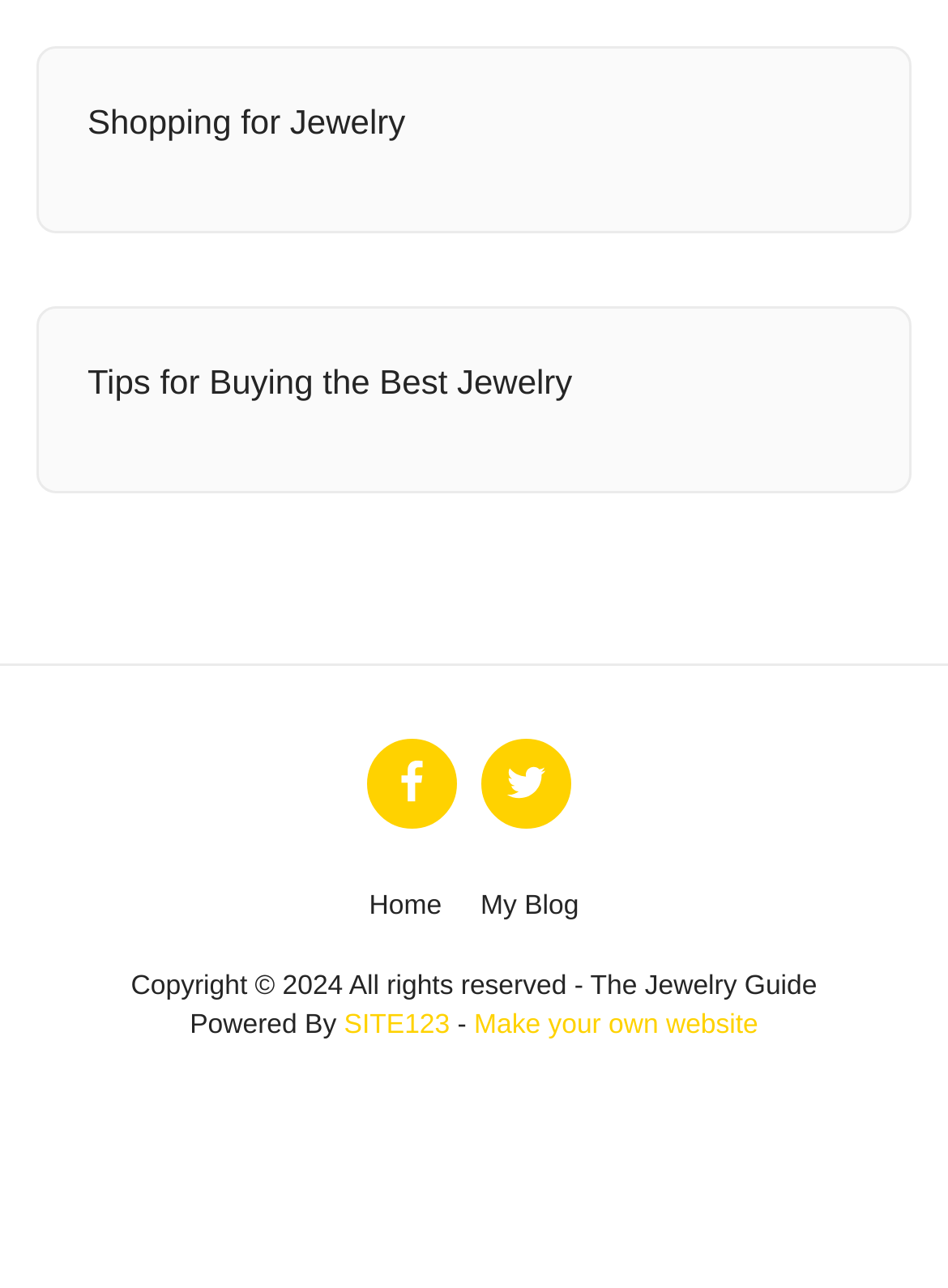How many links are there in the top section?
Could you give a comprehensive explanation in response to this question?

I counted the number of link elements in the top section of the page and found two links: 'Shopping for Jewelry' and 'Tips for Buying the Best Jewelry'.